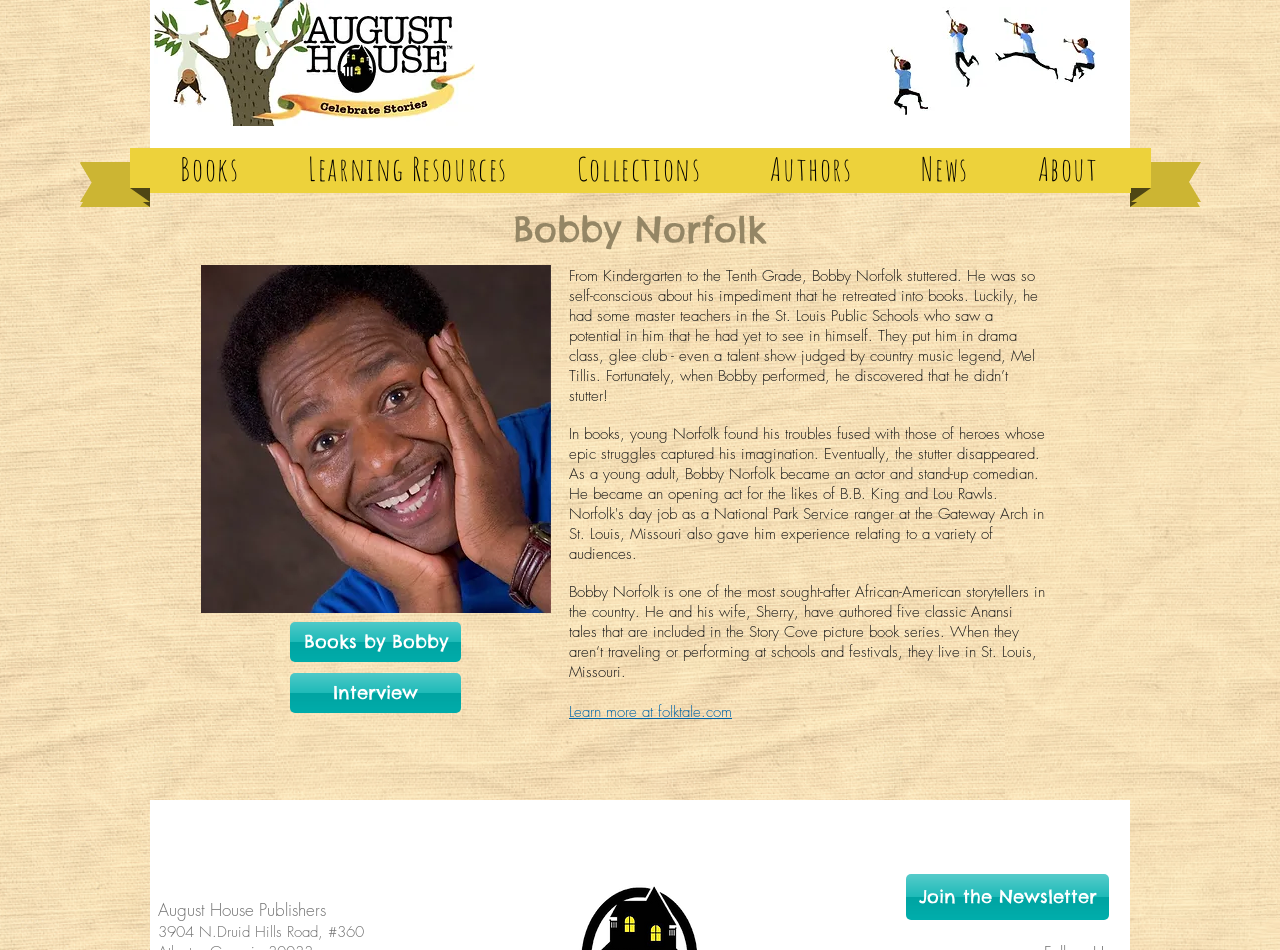Locate the bounding box coordinates of the clickable element to fulfill the following instruction: "Join the Newsletter". Provide the coordinates as four float numbers between 0 and 1 in the format [left, top, right, bottom].

[0.708, 0.92, 0.866, 0.968]